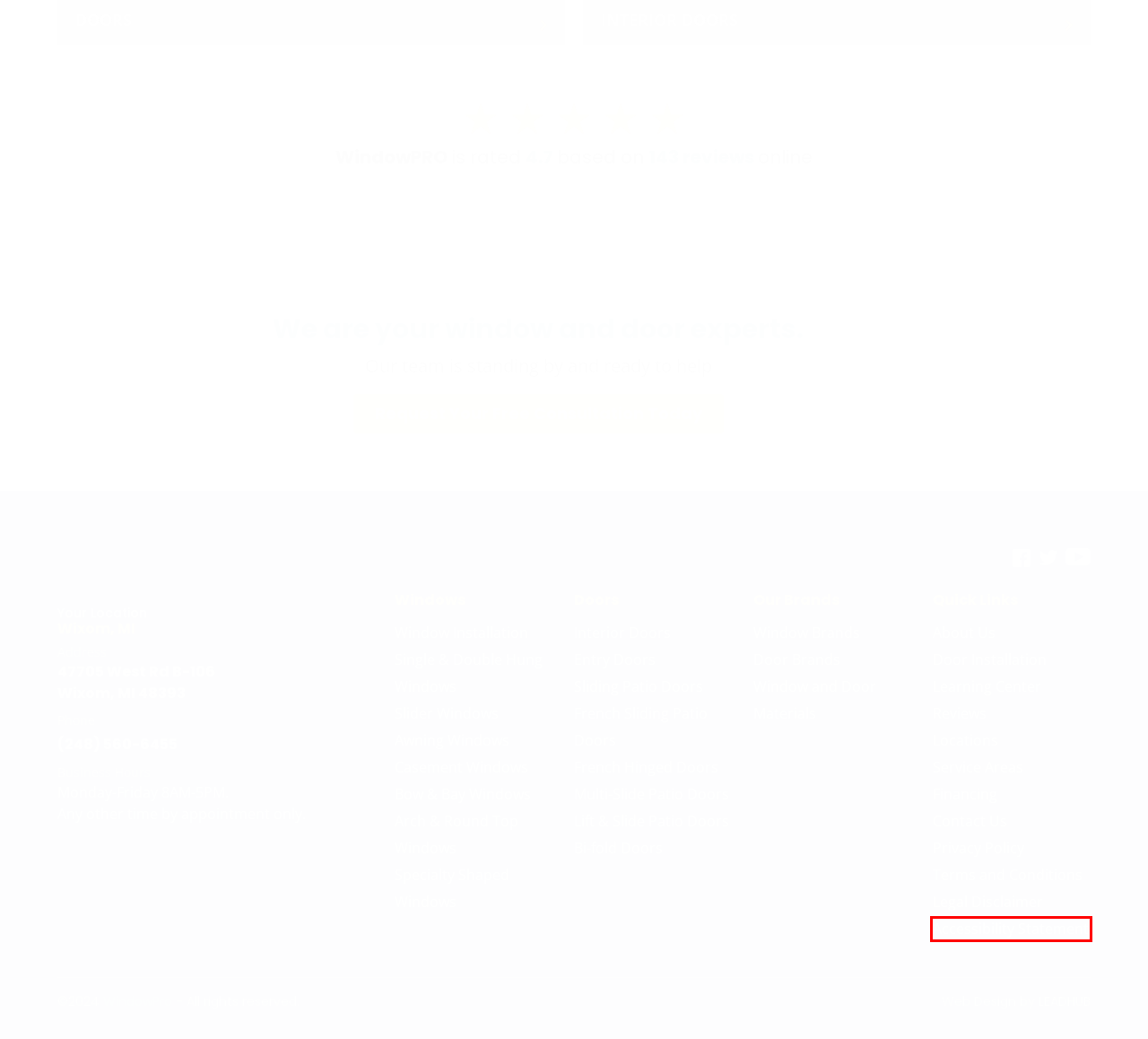Inspect the provided webpage screenshot, concentrating on the element within the red bounding box. Select the description that best represents the new webpage after you click the highlighted element. Here are the candidates:
A. Contact Us For All Things Windows and Doors | WindowPRO
B. Home Services Marketing for HVAC, Plumbing and more | Leadhub
C. Website Terms and Conditions of Use | WindowPRO
D. Accessibility Statement | WindowPRO
E. Southeast Michigan Casement Windows | WindowPRO
F. Seamless Multi-Slide Patio Doors in Southeast Michigan | WindowPro
G. Legal Disclaimer | WindowPRO
H. Our Privacy Policy | WindowPRO

D